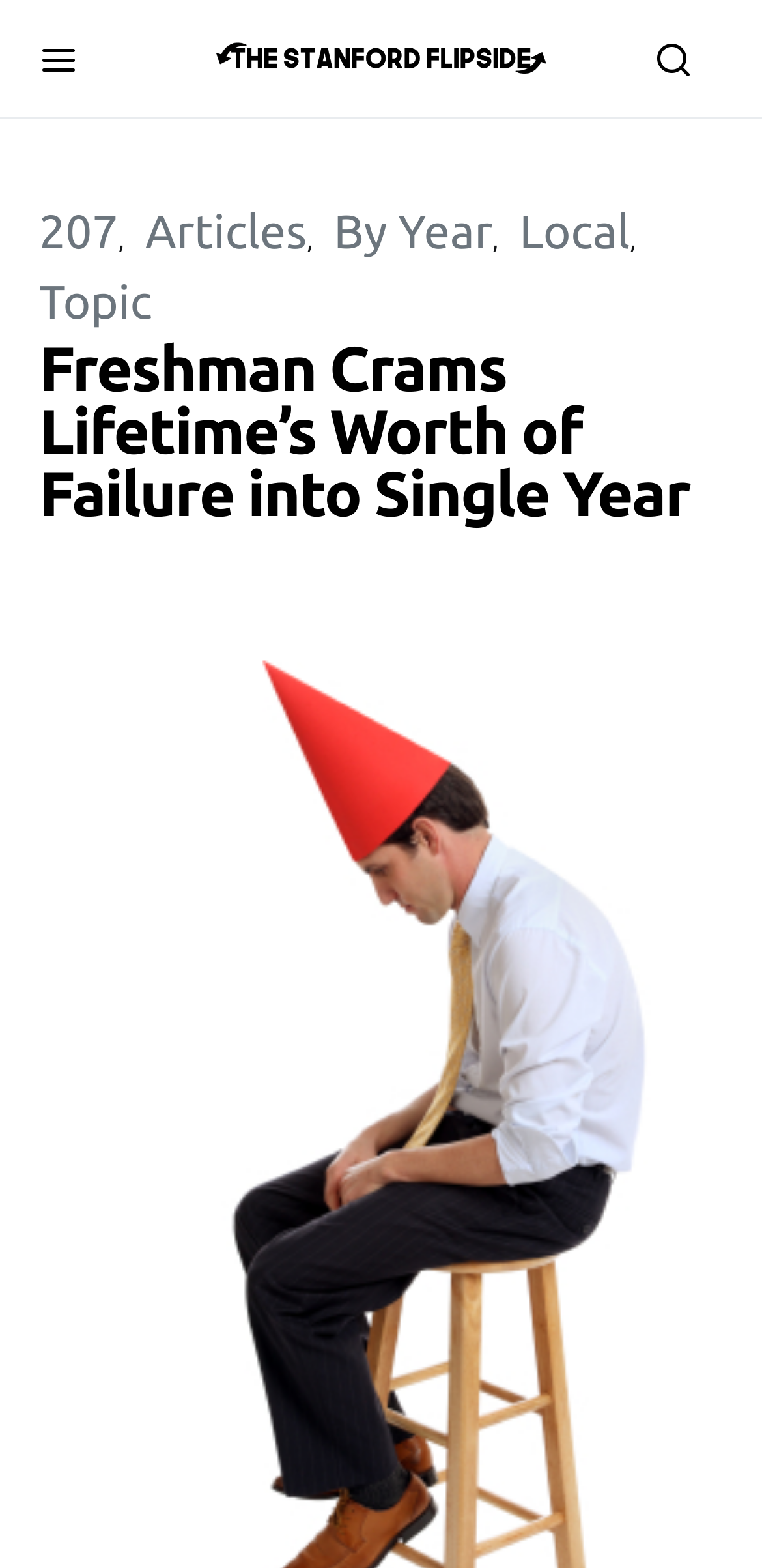Give an in-depth explanation of the webpage layout and content.

The webpage appears to be an article page from "The Stanford Flipside" publication. At the top left, there is a button with an icon, and next to it, a link to "The Stanford Flipside" with an accompanying image. On the top right, there is another button with a different icon.

Below these elements, there are several links arranged horizontally, including "207", "Articles", "By Year", "Local", and "Topic". These links seem to be navigation options or categories.

The main content of the page is a heading that reads "Freshman Crams Lifetime’s Worth of Failure into Single Year", which is likely the title of the article. This heading spans almost the entire width of the page. Within the heading, there is a link that takes up most of the space, suggesting that it might be a "read more" or "continue reading" link.

Overall, the webpage has a simple layout with a clear hierarchy of elements, making it easy to navigate and focus on the main article content.